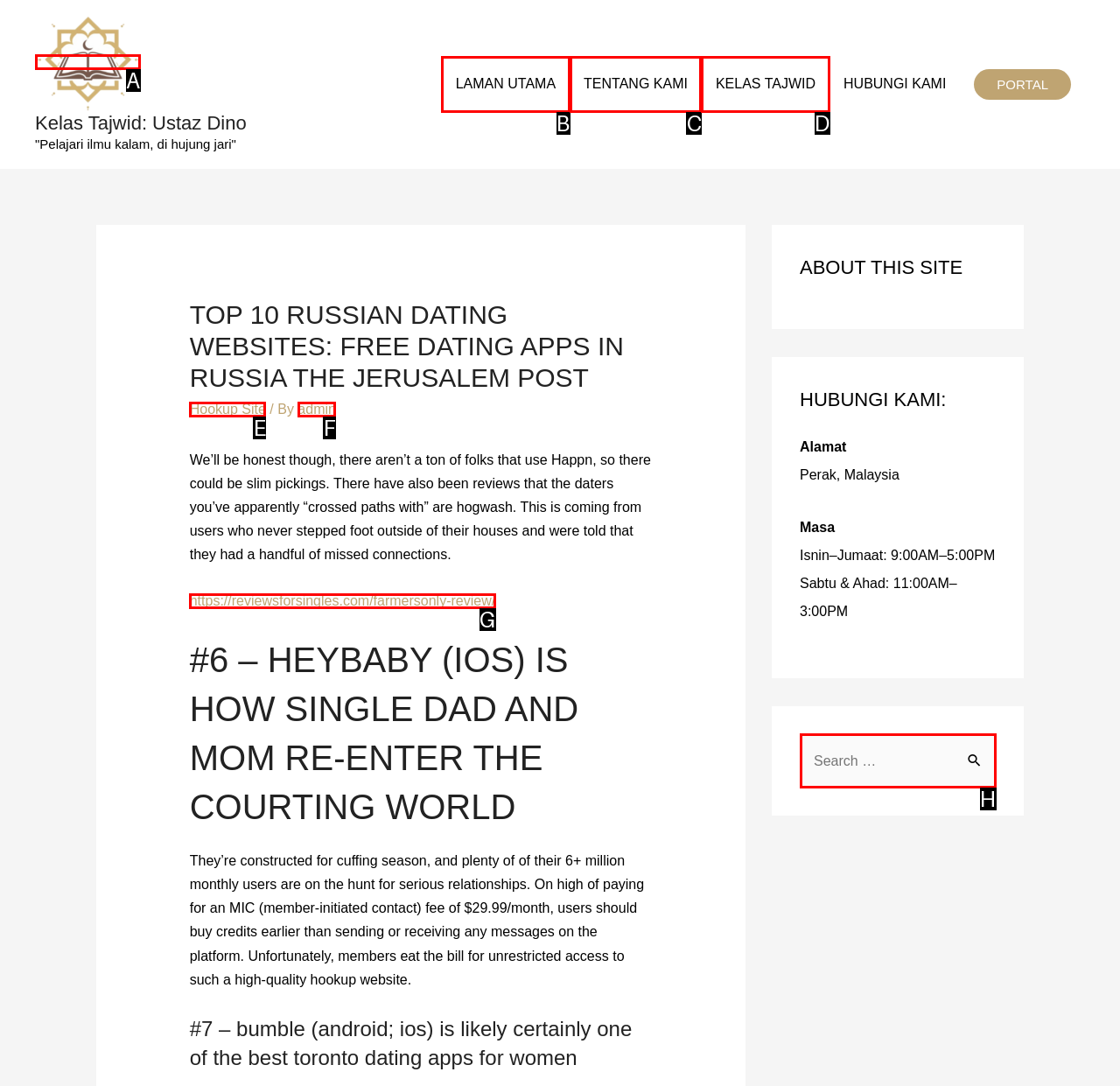Examine the description: LAMAN UTAMA and indicate the best matching option by providing its letter directly from the choices.

B